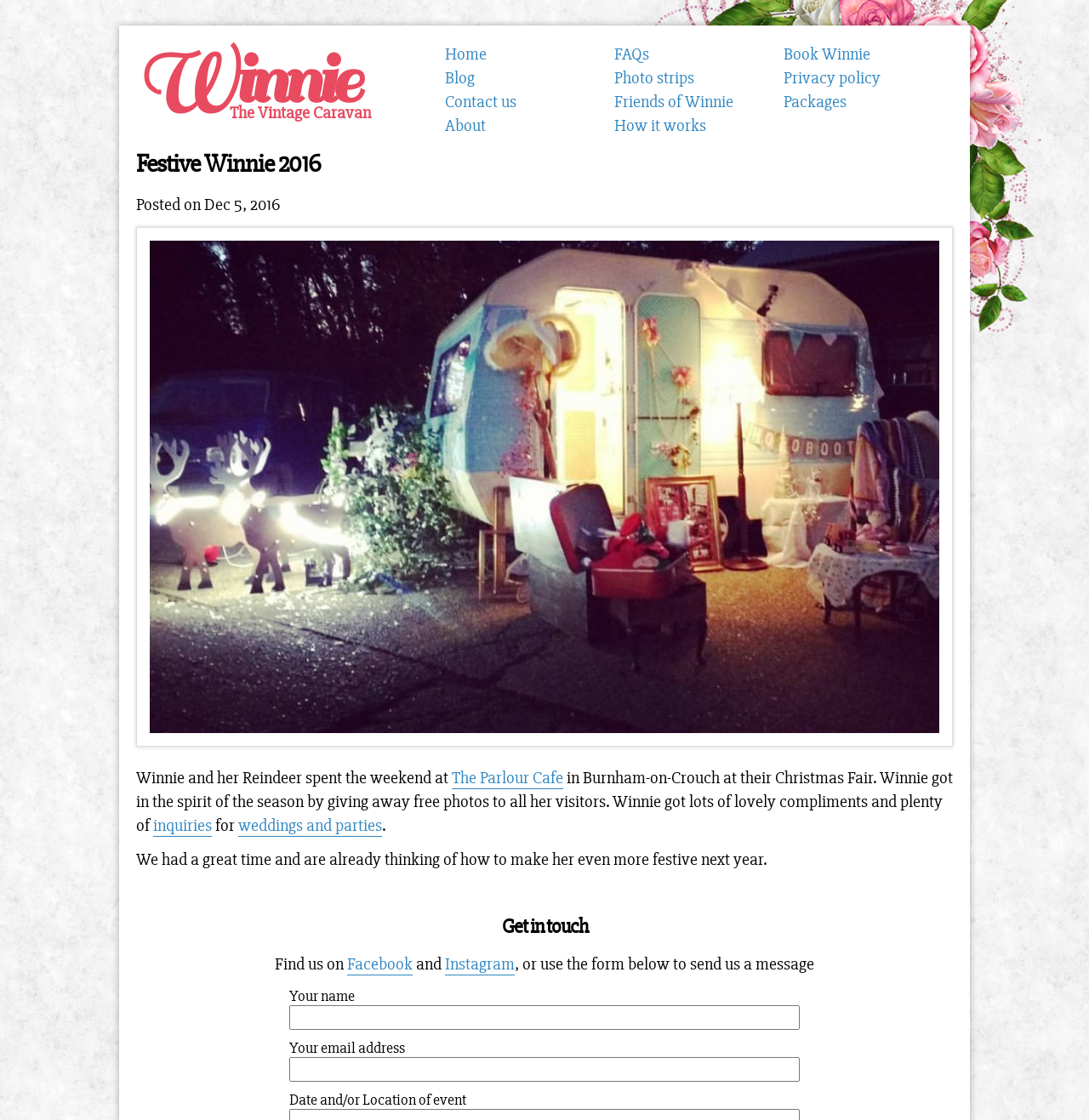Based on the element description Friends of Winnie, identify the bounding box coordinates for the UI element. The coordinates should be in the format (top-left x, top-left y, bottom-right x, bottom-right y) and within the 0 to 1 range.

[0.564, 0.081, 0.674, 0.1]